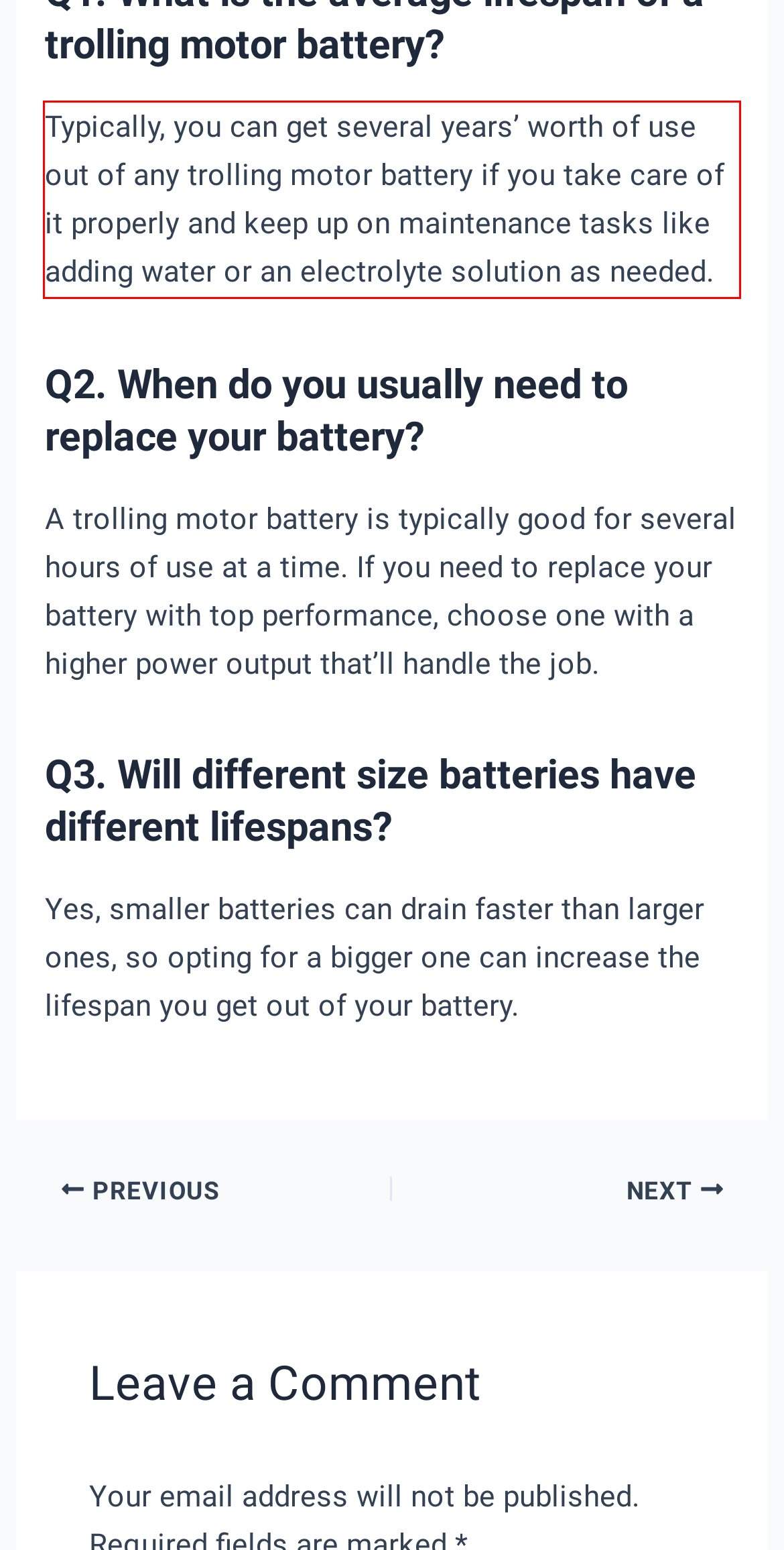Examine the webpage screenshot and use OCR to obtain the text inside the red bounding box.

Typically, you can get several years’ worth of use out of any trolling motor battery if you take care of it properly and keep up on maintenance tasks like adding water or an electrolyte solution as needed.